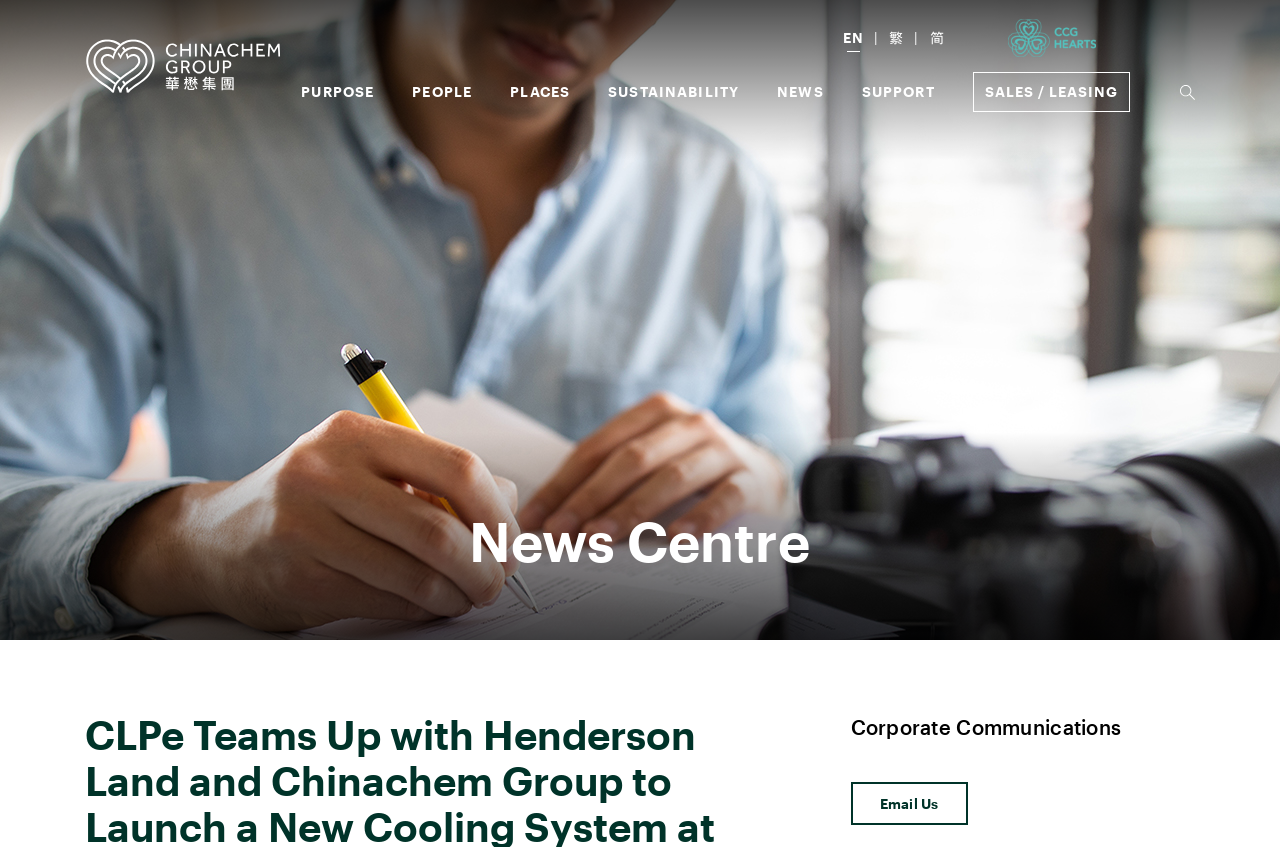What is the category of news under which the current news article falls?
Please provide a comprehensive and detailed answer to the question.

The question can be answered by looking at the heading on the webpage, which mentions 'News Centre'. This suggests that the current news article falls under the category of News Centre.